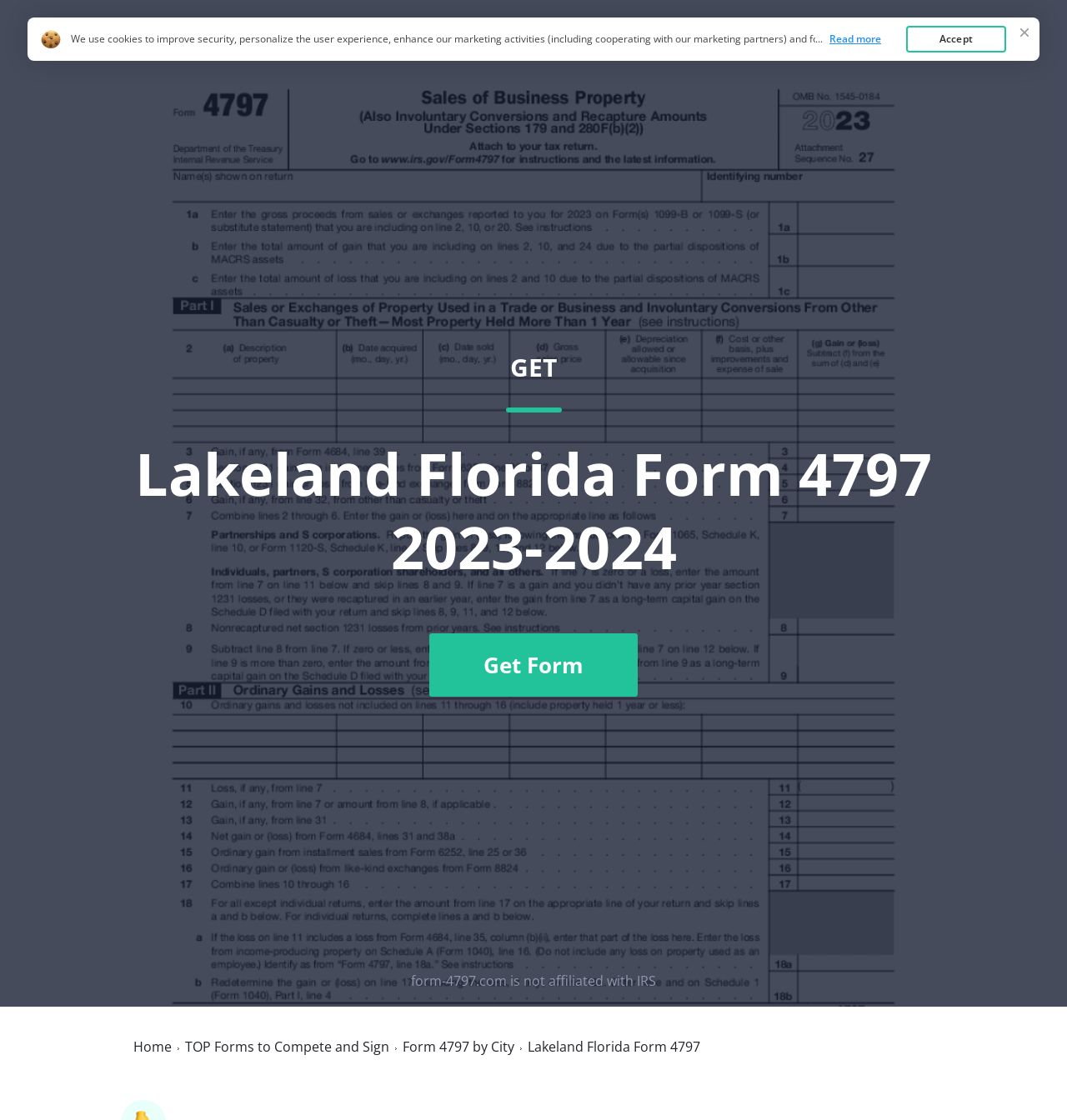Specify the bounding box coordinates of the region I need to click to perform the following instruction: "Click the Form 4797 by City link". The coordinates must be four float numbers in the range of 0 to 1, i.e., [left, top, right, bottom].

[0.377, 0.929, 0.482, 0.94]